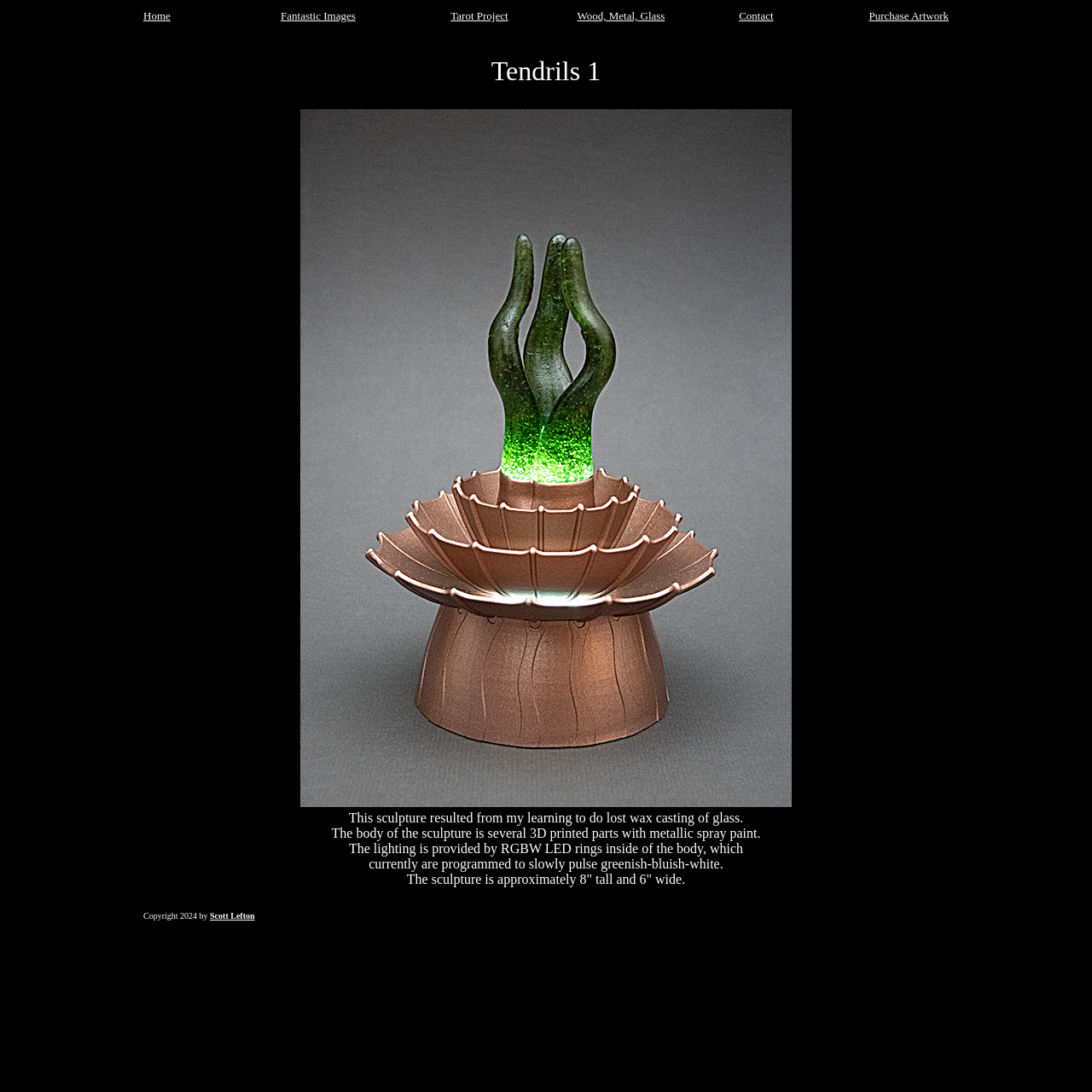Provide a thorough description of the webpage you see.

The webpage is titled "Tendrils 1" and has a navigation menu at the top with five links: "Home", "Fantastic Images", "Tarot Project", "Wood, Metal, Glass", and "Purchase Artwork", followed by a "Contact" link. These links are evenly spaced and take up the entire width of the page.

Below the navigation menu, there is a large image that spans the entire width of the page, with a smaller image above it. The larger image is surrounded by three smaller images, one on the left, one on the right, and one at the bottom.

Underneath the images, there is a paragraph of text that describes a sculpture, including its materials, size, and lighting features. The text is divided into three sections, with the middle section describing the lighting and the bottom section providing the dimensions of the sculpture.

At the very bottom of the page, there is a copyright notice that reads "Copyright 2024 by Scott Lefton", with the name "Scott Lefton" being a clickable link.